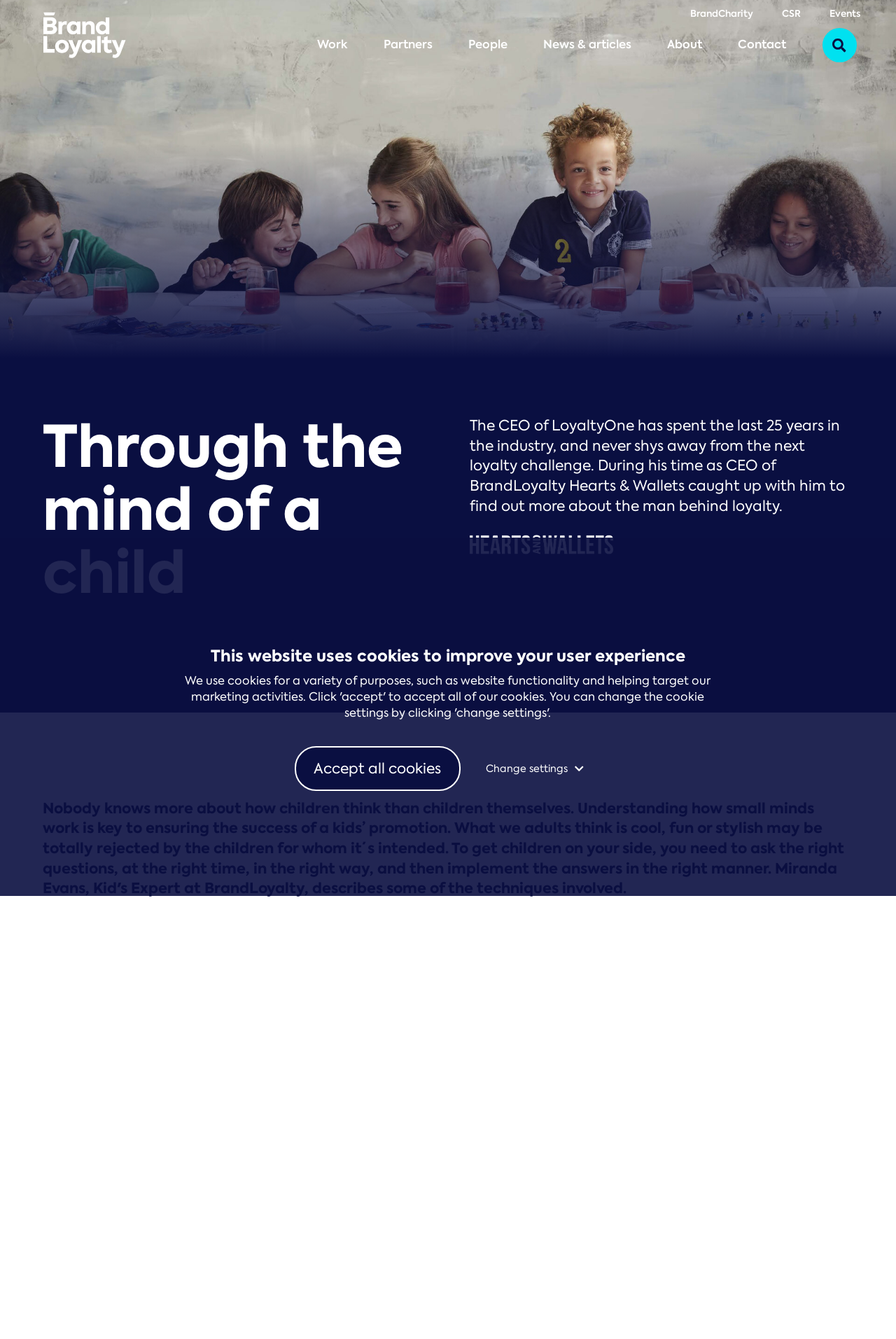Provide a one-word or one-phrase answer to the question:
What is the characteristic of children's comments when observing loyalty programs?

Honest